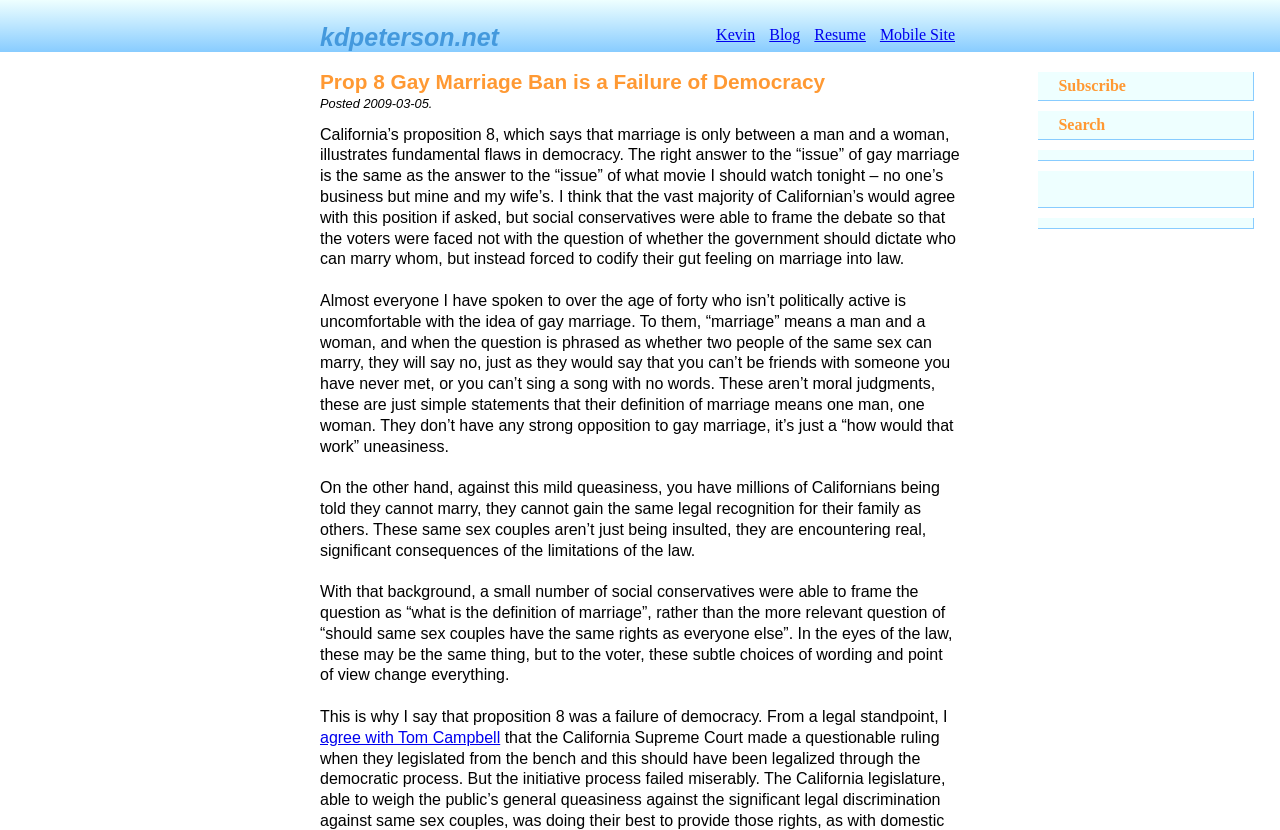What is the consequence of Proposition 8 for same-sex couples?
Kindly give a detailed and elaborate answer to the question.

The consequence of Proposition 8 for same-sex couples is that they are denied the same legal recognition for their families as others, which has real and significant consequences for them.